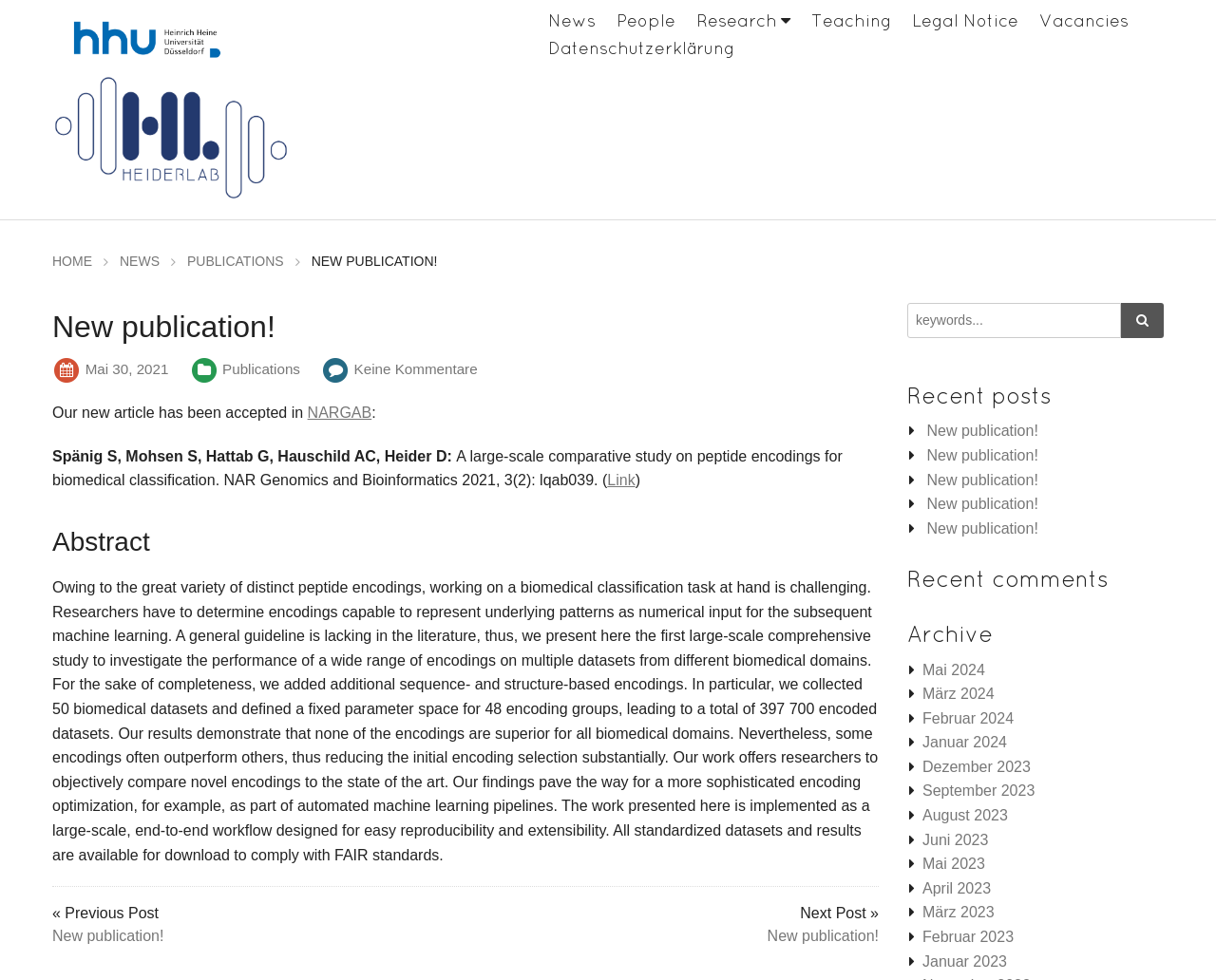Could you indicate the bounding box coordinates of the region to click in order to complete this instruction: "Click on the 'News' link".

[0.451, 0.011, 0.49, 0.031]